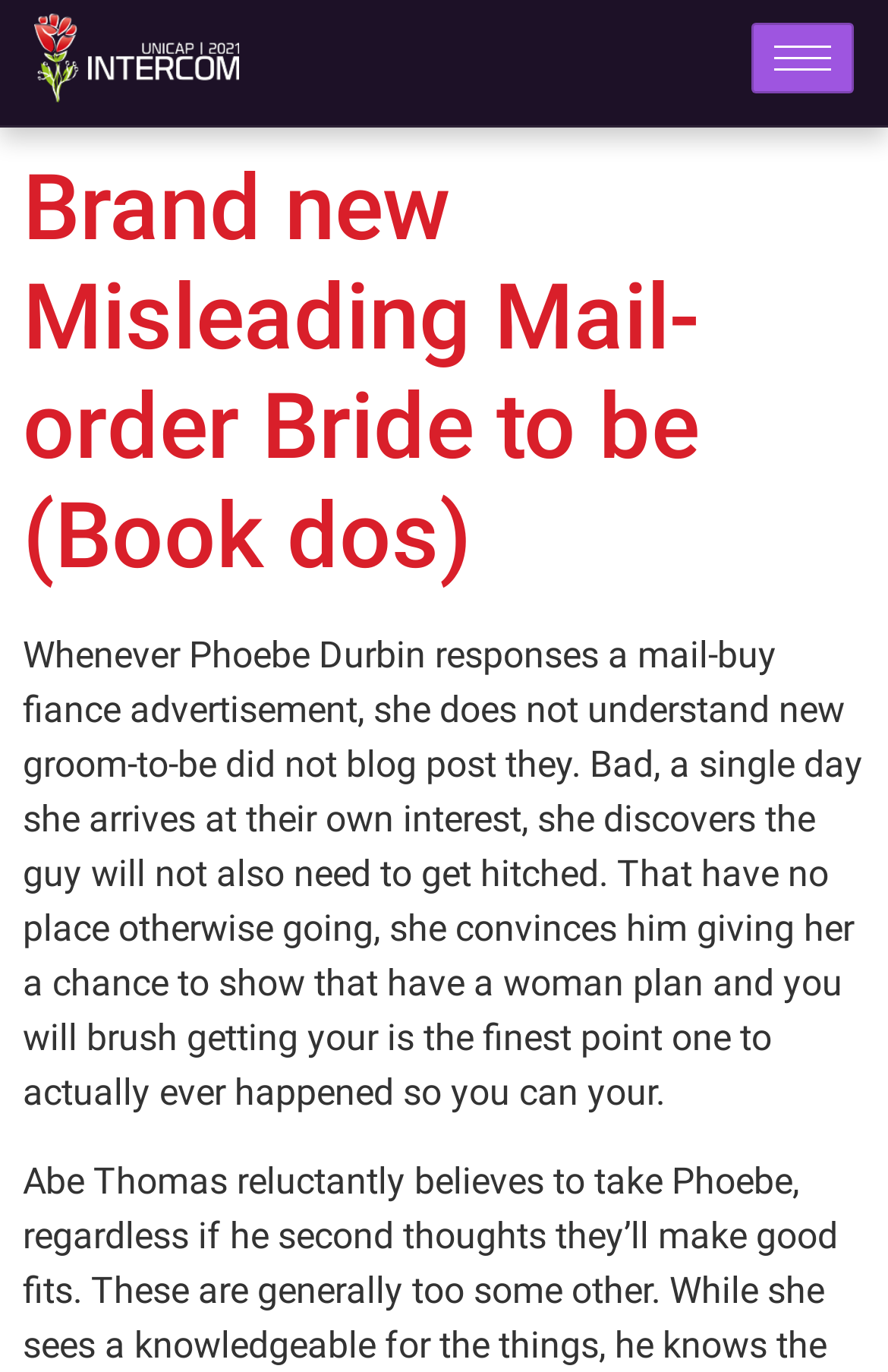Please find and generate the text of the main heading on the webpage.

Brand new Misleading Mail-order Bride to be (Book dos)